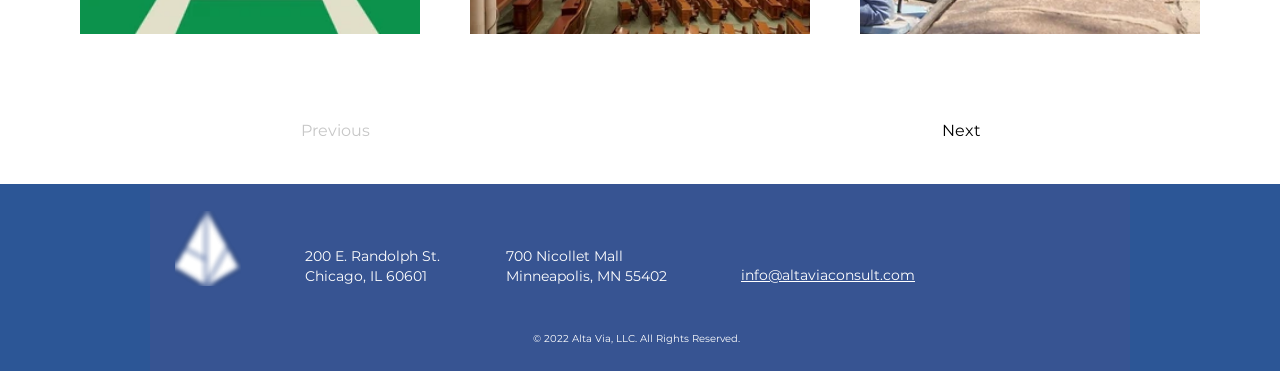What is the email address of Alta Via?
Refer to the image and give a detailed response to the question.

I found the email address by looking at the link element on the webpage, specifically the one that says 'info@altaviaconsult.com' which is located below the addresses of Alta Via.